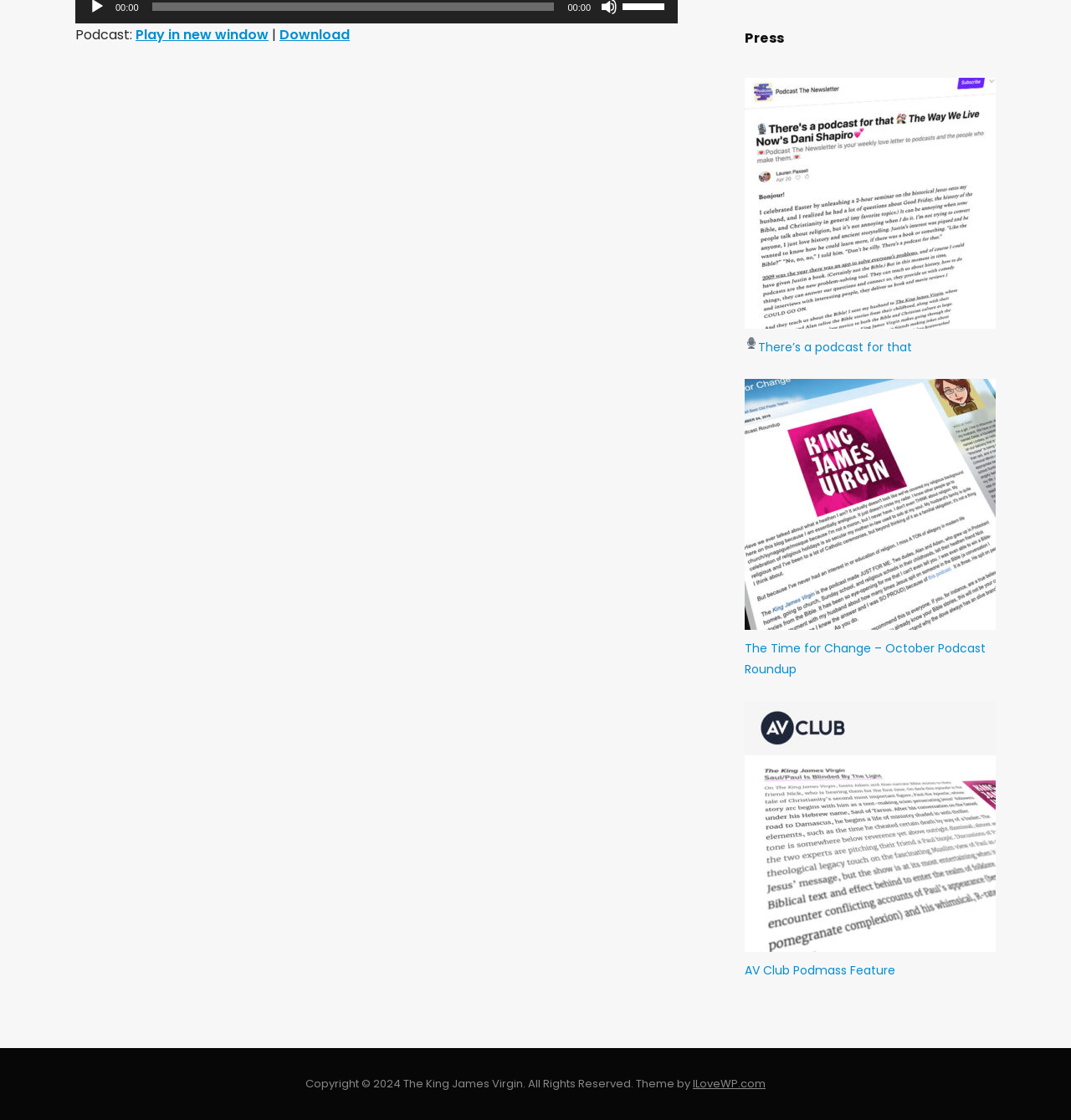From the element description Download, predict the bounding box coordinates of the UI element. The coordinates must be specified in the format (top-left x, top-left y, bottom-right x, bottom-right y) and should be within the 0 to 1 range.

[0.261, 0.023, 0.327, 0.04]